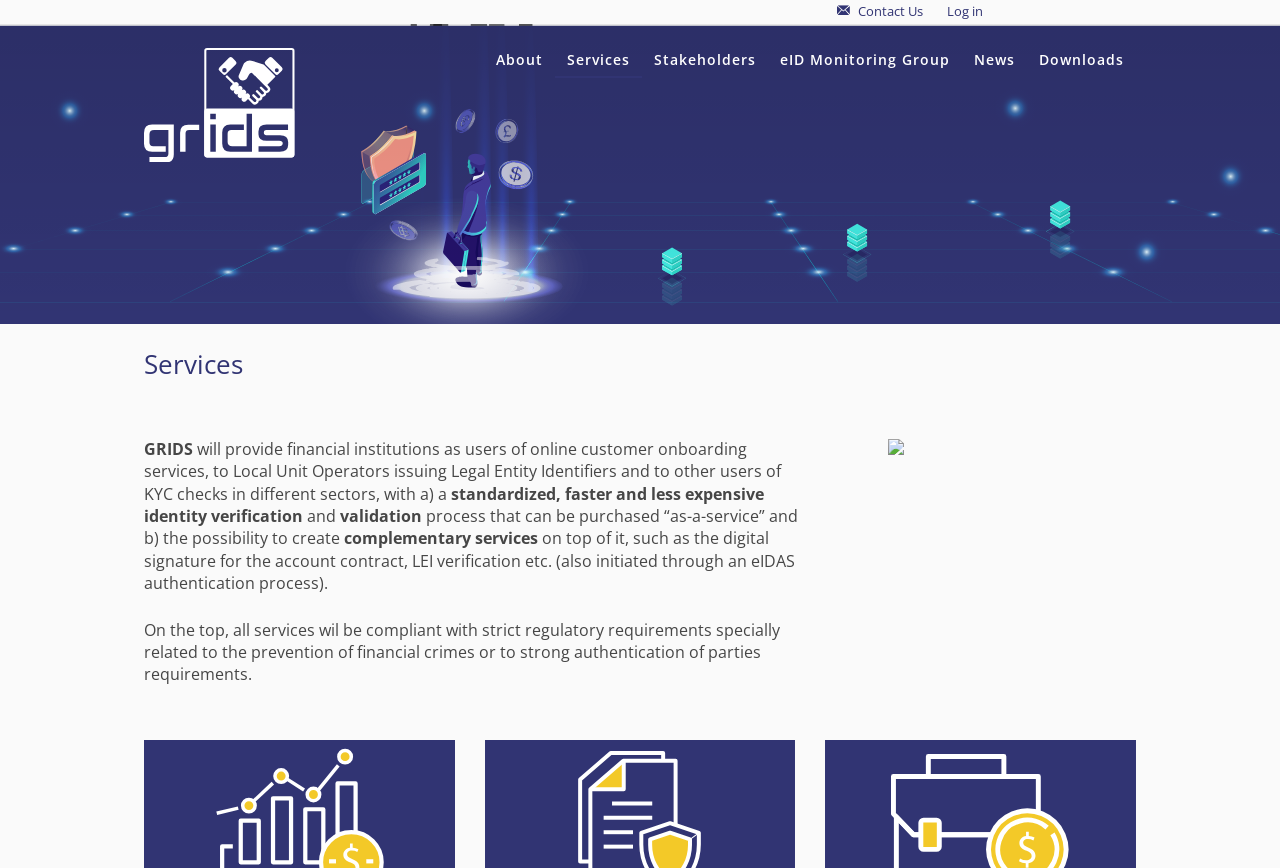Give a short answer using one word or phrase for the question:
How many links are in the footer menu?

2